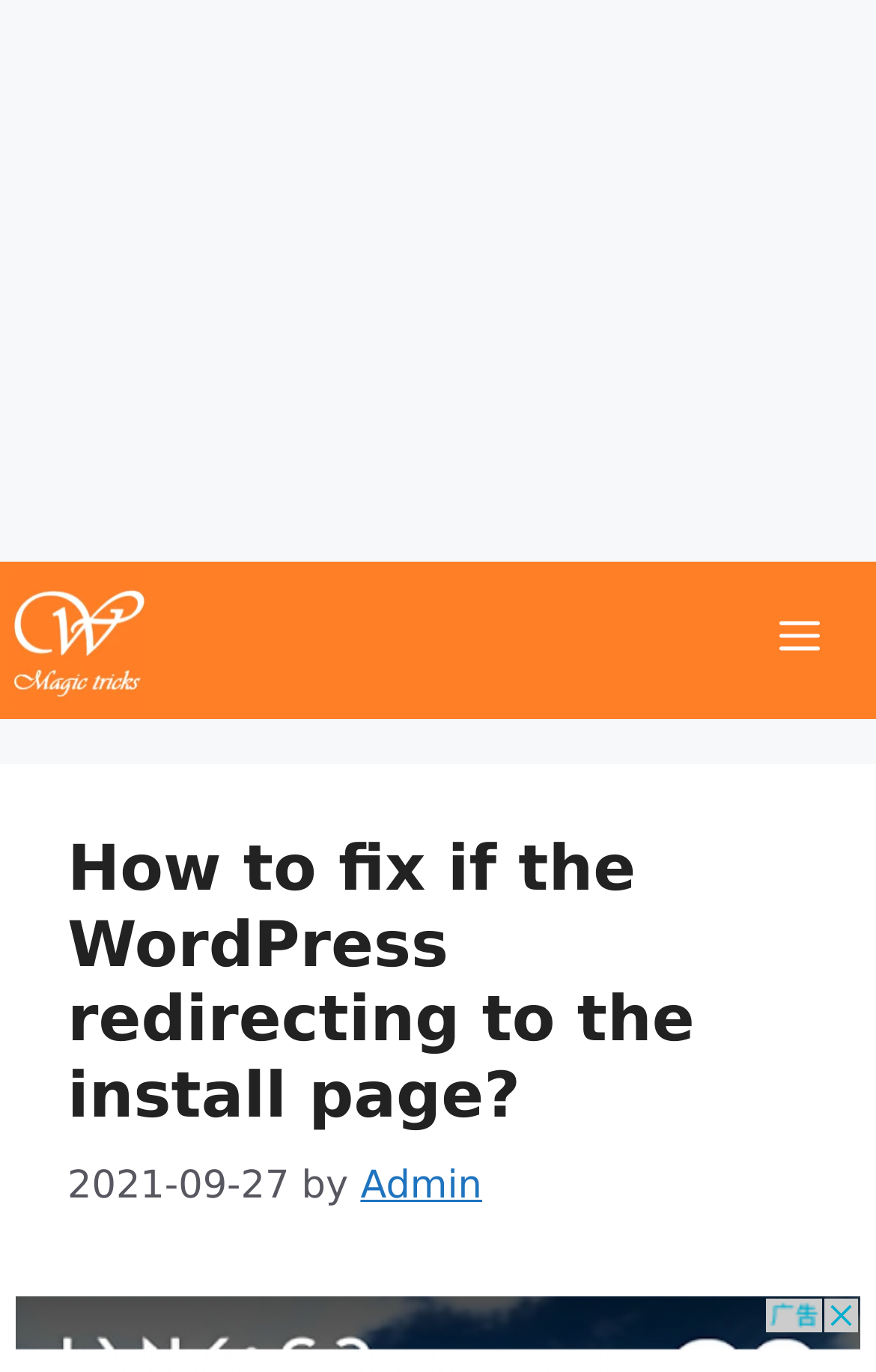Predict the bounding box for the UI component with the following description: "name="search" placeholder="Type & Hit Enter"".

None